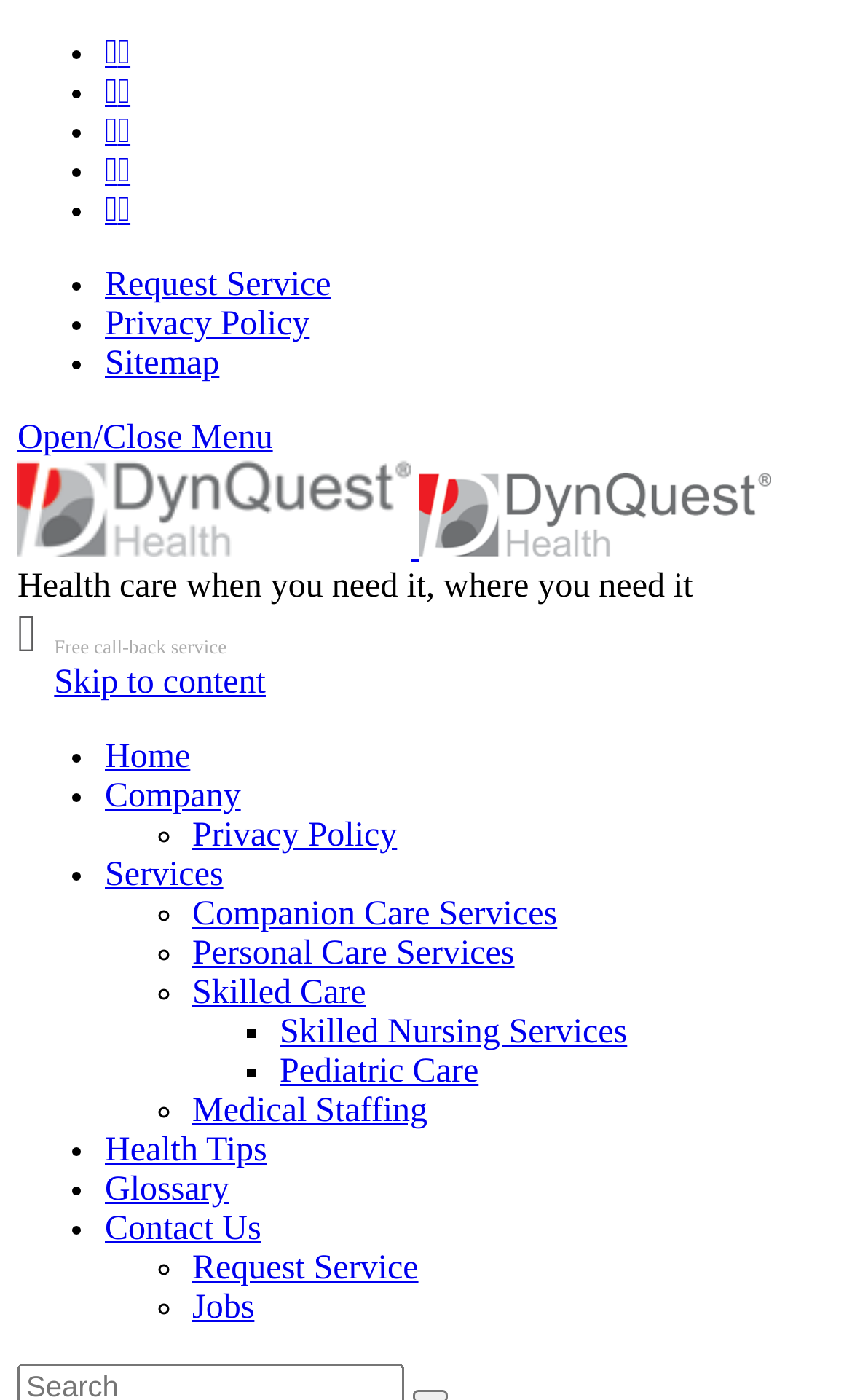Use the details in the image to answer the question thoroughly: 
What is the purpose of the 'Request Service' link?

The purpose of the 'Request Service' link can be inferred from its location and context, as it is placed among other links related to the company's services, and its text suggests that it is a call-to-action for users to request a service from the company.